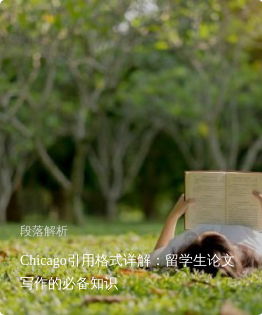Elaborate on the elements present in the image.

The image showcases a serene outdoor scene where a student is lying on the grass, deeply engaged in reading a book. The background features a lush landscape with greenery and soft sunlight filtering through the trees, creating a tranquil atmosphere that fosters concentration. The text overlay reads: "Chicago引用格式详解：留学生论文写作的必备知识," signaling that the content focuses on the Chicago citation style, an essential resource for students involved in academic writing. Accompanying this, the words "段落解析" suggest a breakdown of the information, indicating that the material may help students understand how to effectively apply the Chicago style in their writing, particularly for their assignments. This combination of imagery and text highlights the importance of mastering citation formats in academic success.